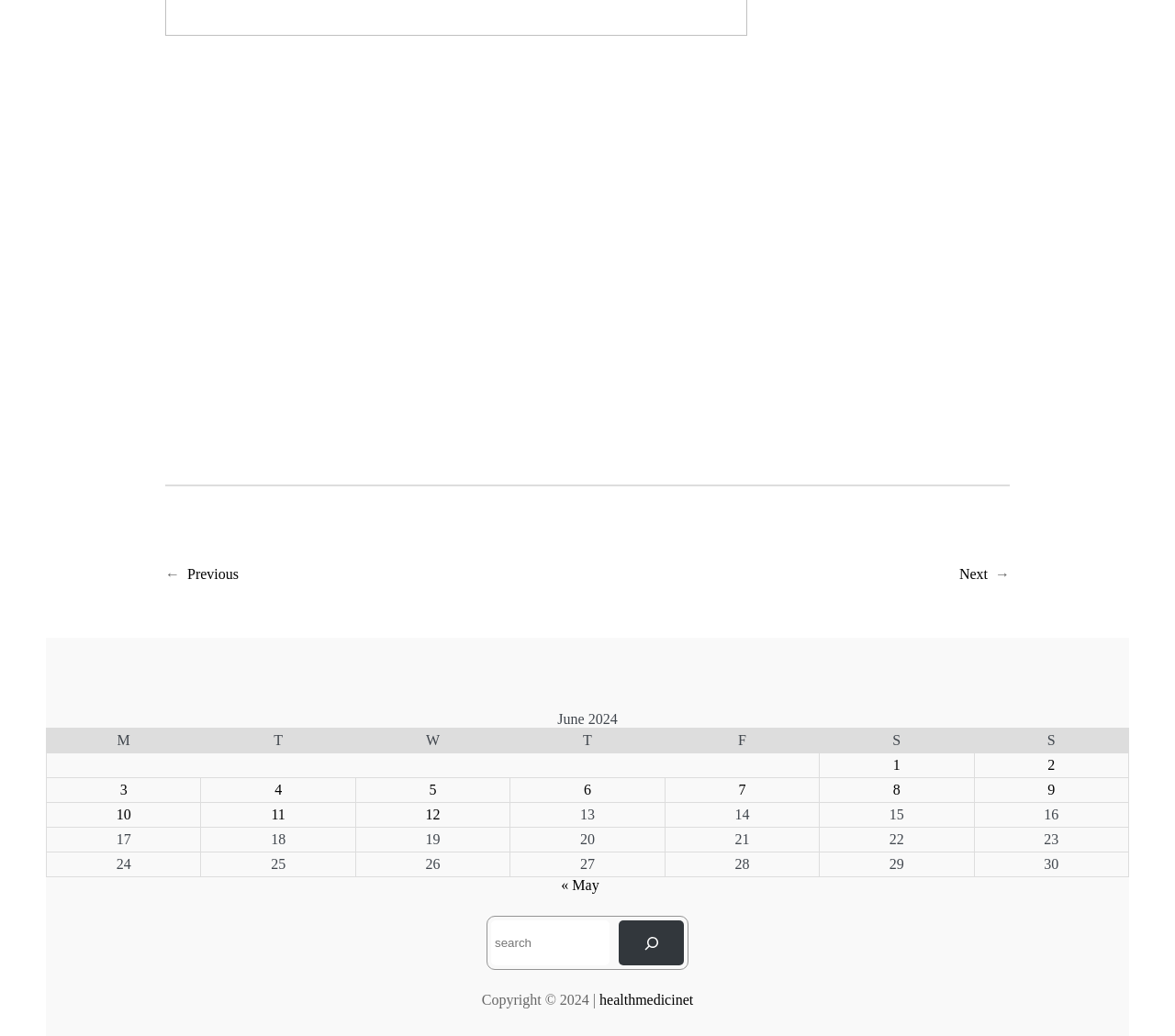What is the copyright year mentioned at the bottom of the page?
Refer to the screenshot and respond with a concise word or phrase.

2024